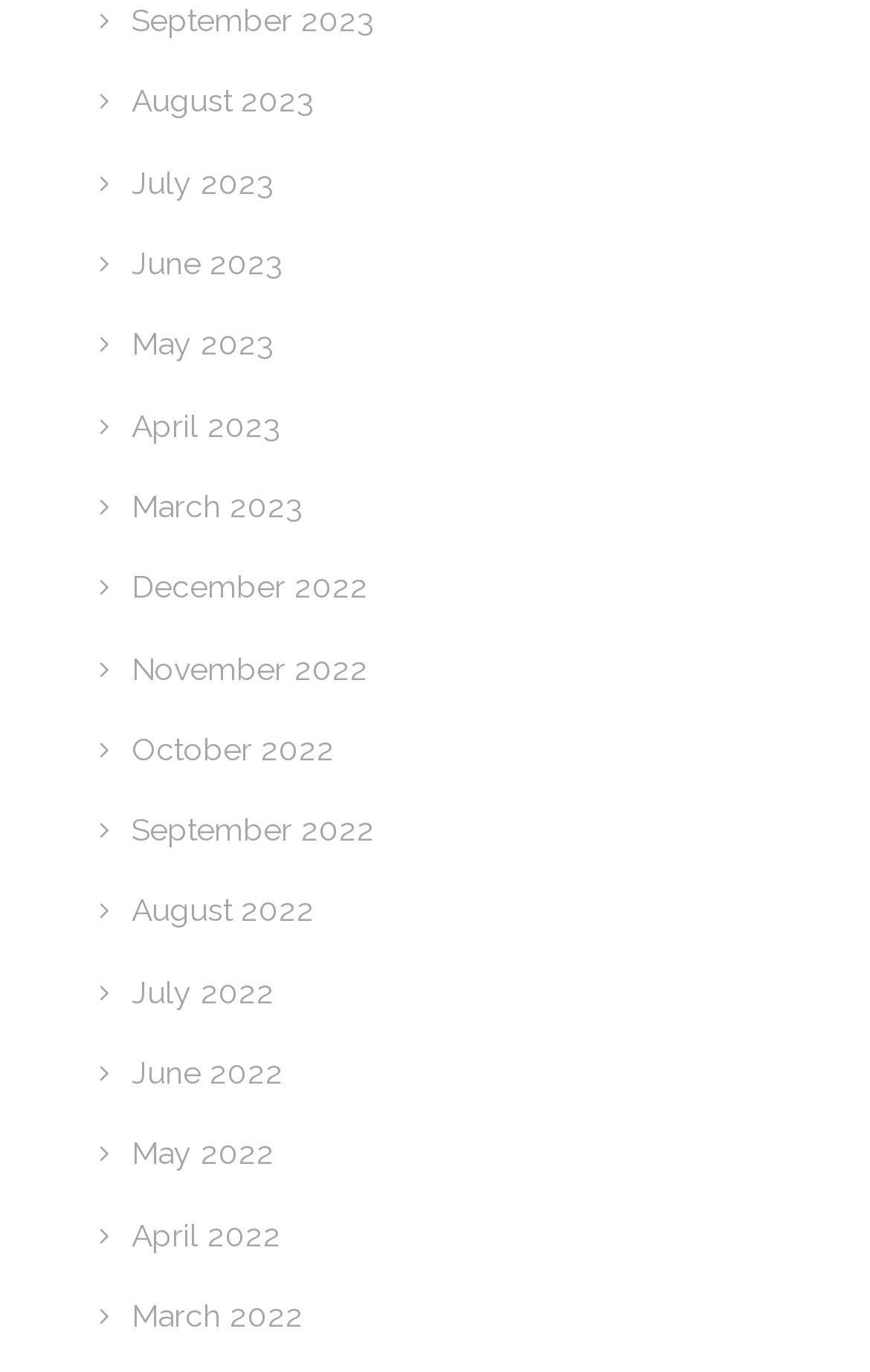What is the common format of the month links?
Please provide a single word or phrase in response based on the screenshot.

Month YYYY